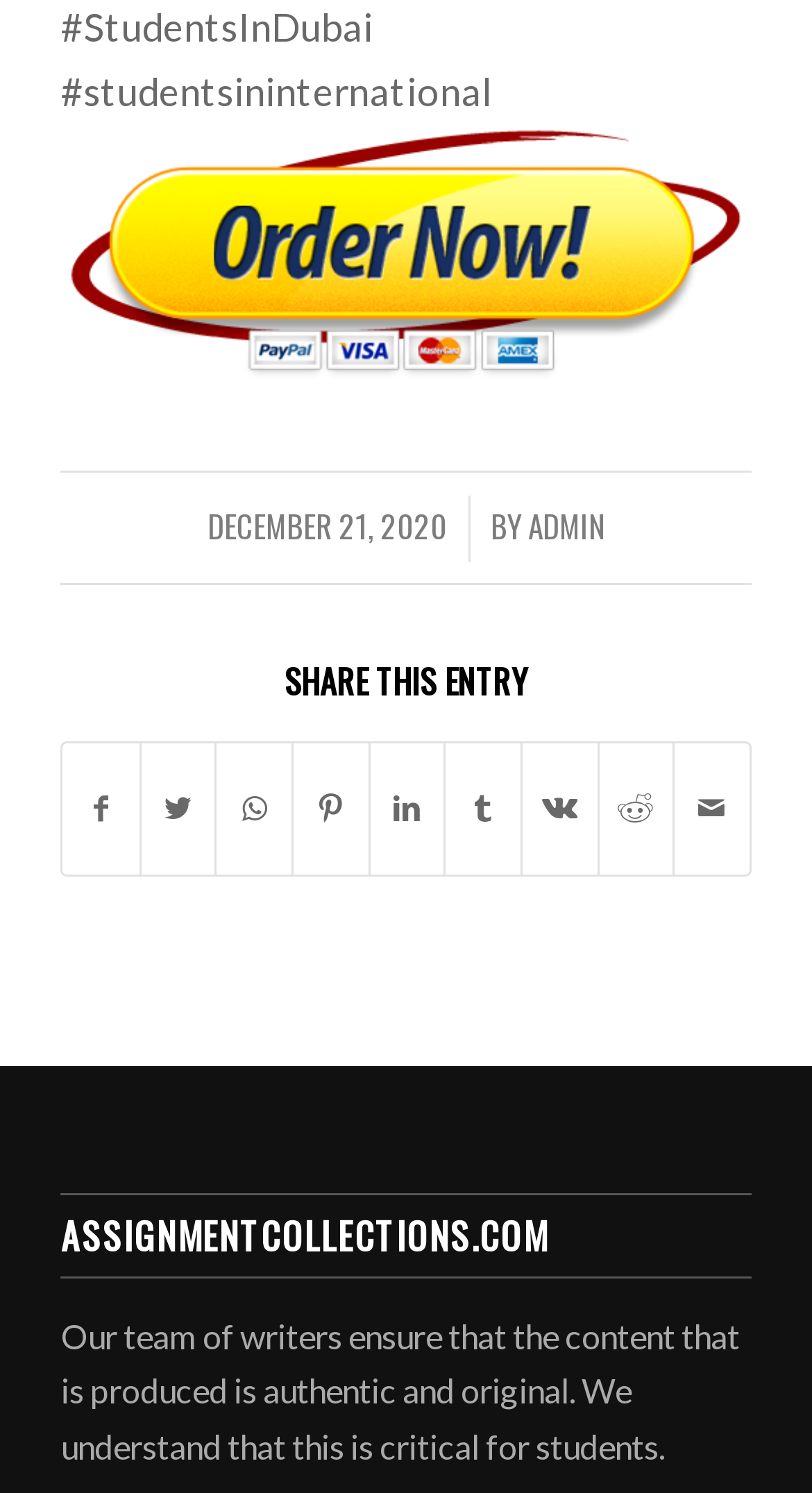Please determine the bounding box coordinates for the element that should be clicked to follow these instructions: "Click on Contraindications".

None